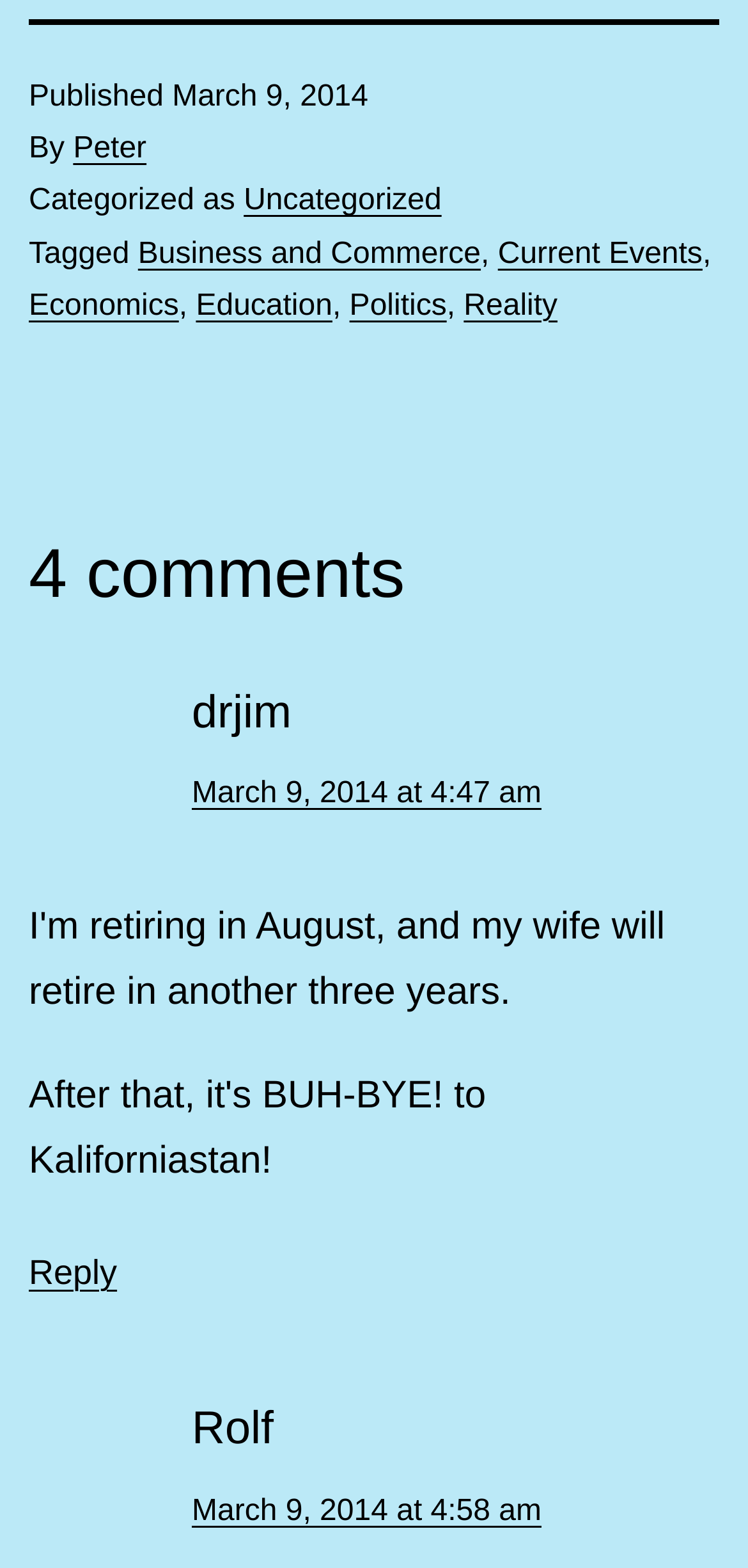Locate the bounding box coordinates of the clickable area needed to fulfill the instruction: "View post by Peter".

[0.098, 0.085, 0.196, 0.105]